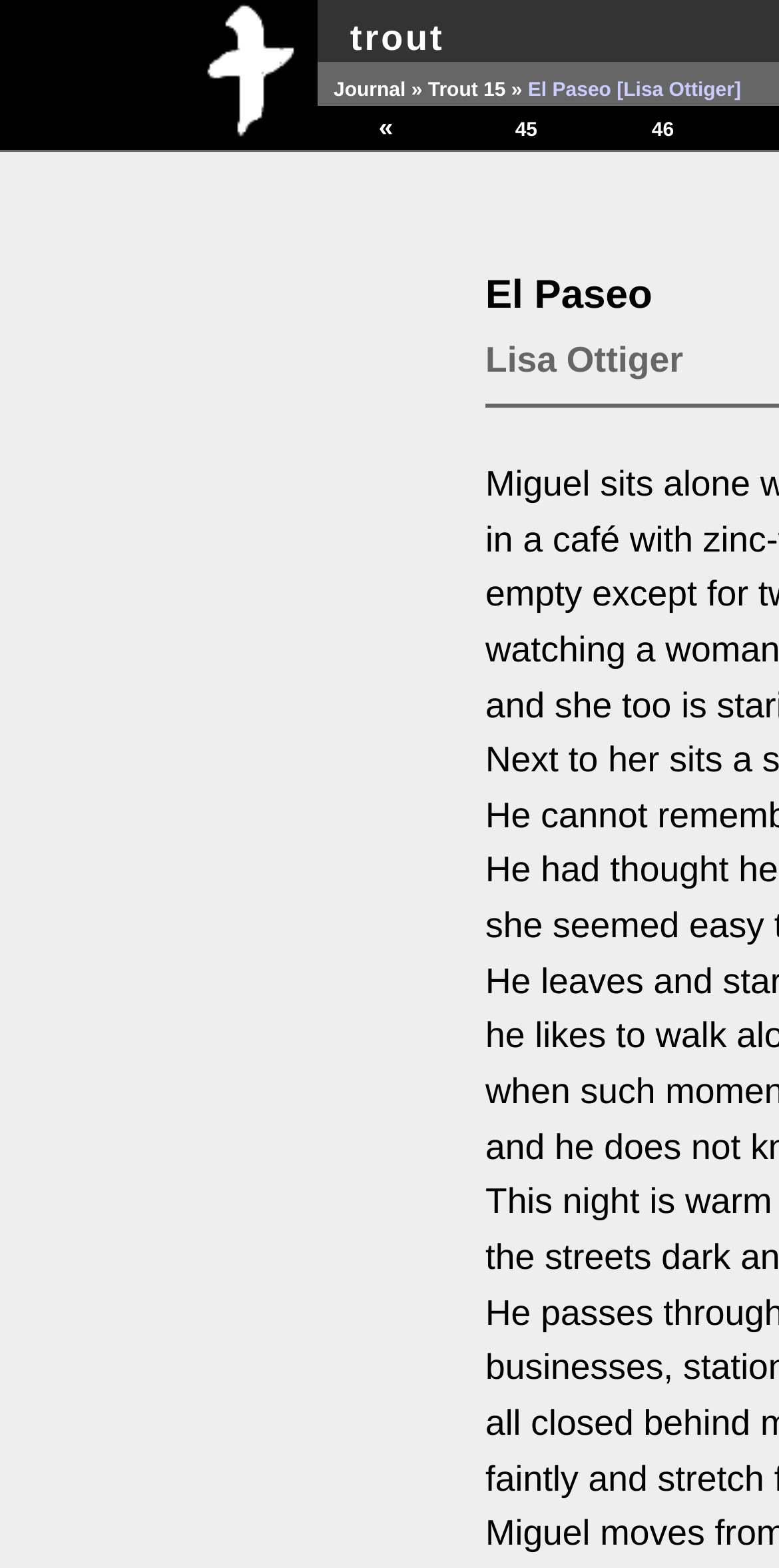How many links are on the top navigation bar?
Refer to the screenshot and respond with a concise word or phrase.

3